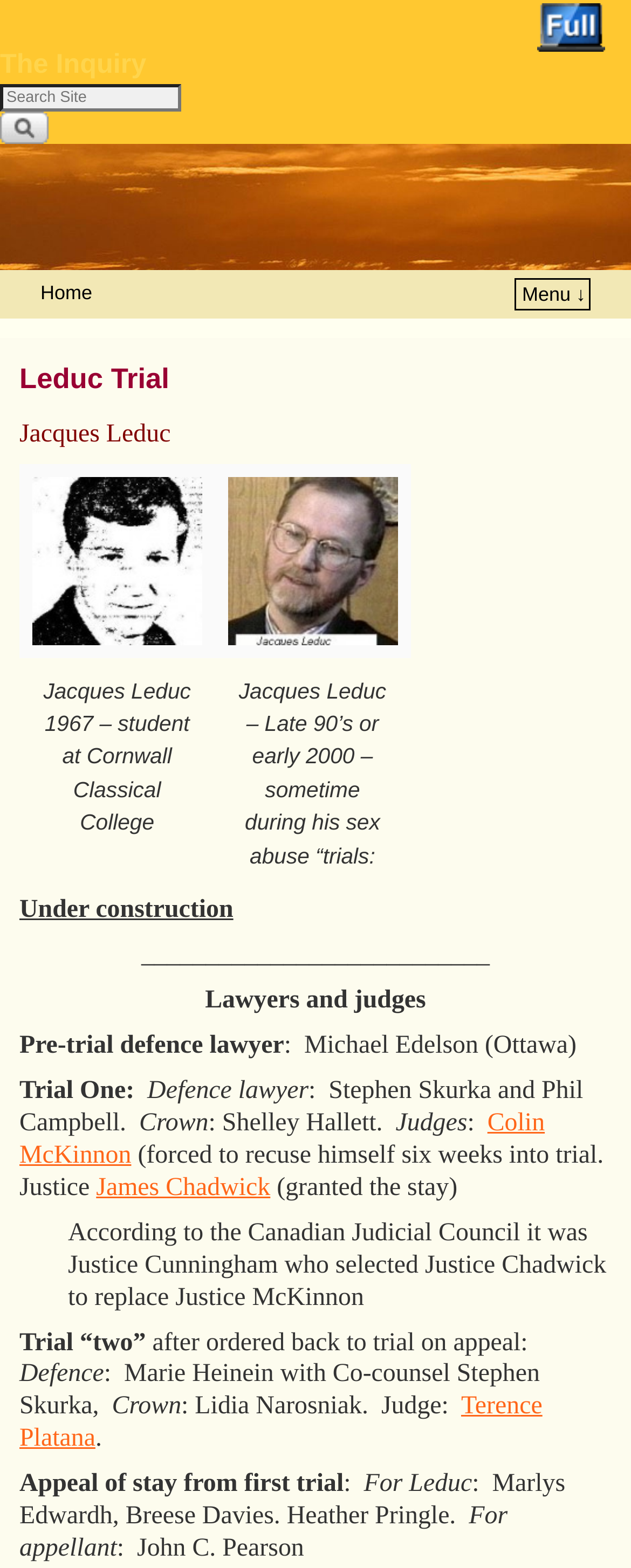Please find the bounding box coordinates for the clickable element needed to perform this instruction: "View the full image".

[0.85, 0.002, 0.958, 0.033]